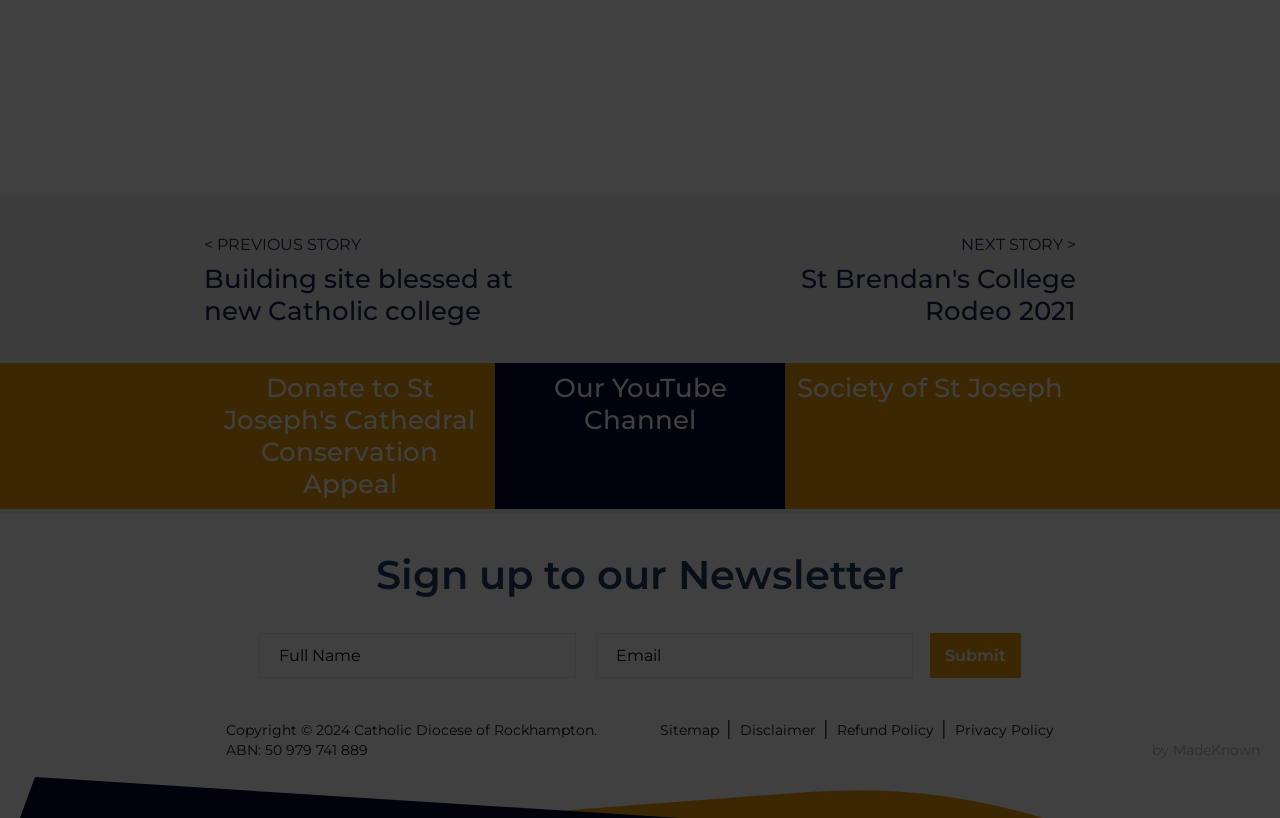Please specify the bounding box coordinates in the format (top-left x, top-left y, bottom-right x, bottom-right y), with values ranging from 0 to 1. Identify the bounding box for the UI component described as follows: Society of St Joseph

[0.613, 0.444, 0.84, 0.622]